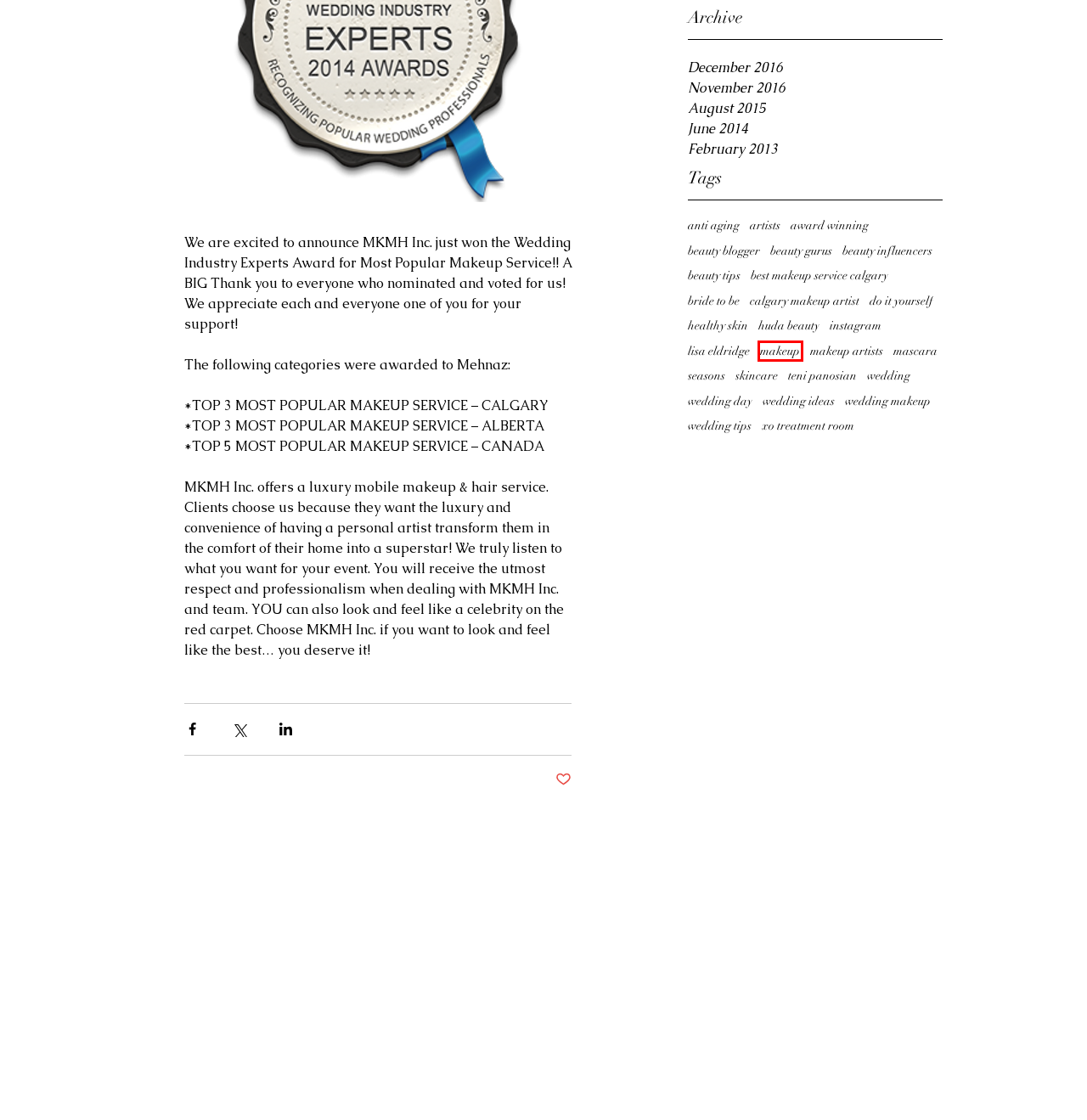Consider the screenshot of a webpage with a red bounding box and select the webpage description that best describes the new page that appears after clicking the element inside the red box. Here are the candidates:
A. award winning | MKMH.INC
B. teni panosian | MKMH.INC
C. December - 2016
D. makeup | MKMH.INC
E. wedding makeup | MKMH.INC
F. beauty blogger | MKMH.INC
G. bride to be | MKMH.INC
H. lisa eldridge | MKMH.INC

D